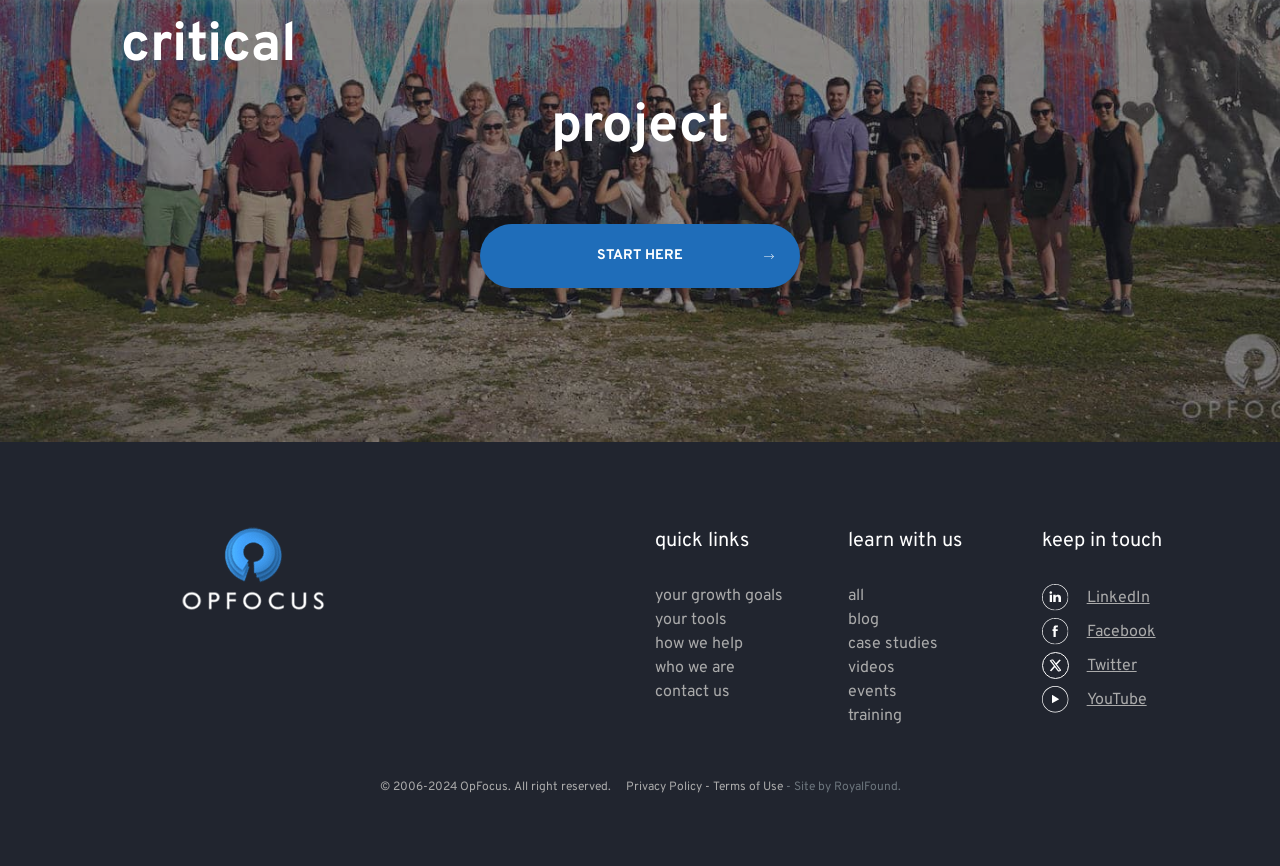Find the bounding box coordinates of the area to click in order to follow the instruction: "explore your growth goals".

[0.512, 0.677, 0.612, 0.7]